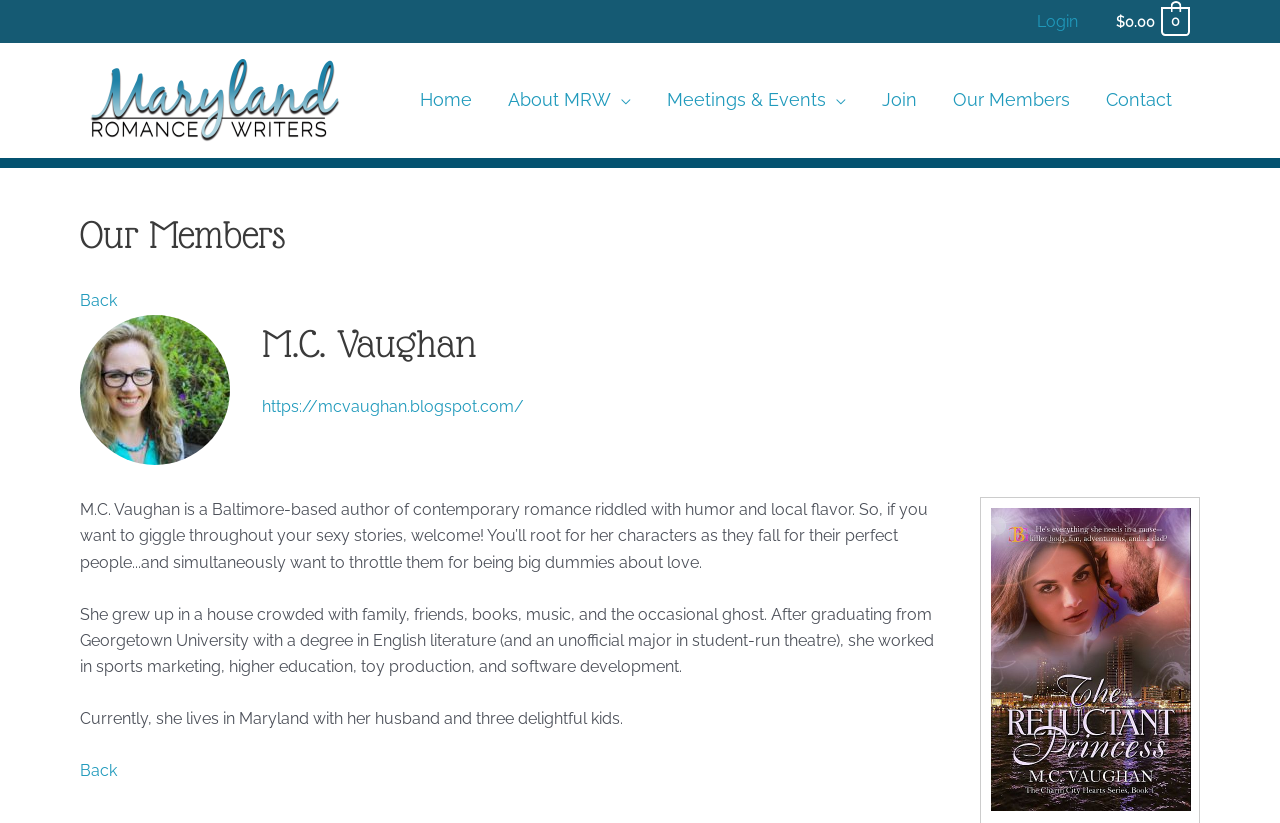Using the description: "$0.00 0", identify the bounding box of the corresponding UI element in the screenshot.

[0.87, 0.0, 0.93, 0.052]